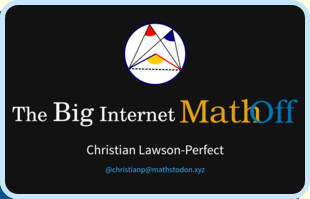Generate an in-depth description of the image you see.

The image showcases a sleek and modern promotional slide for "The Big Internet Math-Off," an event highlighting mathematics in a fun and engaging competition format. The background is predominantly black, creating a striking contrast with the colorful and artistic logo displayed at the top center, which features a triangle and circles in red, blue, and yellow. 

The title "The Big Internet MathOff" is prominently displayed in bold white and yellow typography, capturing attention effectively. Below the title, the name "Christian Lawson-Perfect" is presented in a clean, slightly smaller font, indicating his role or connection to the event. Additionally, social media information is provided at the bottom: a username and email handle, emphasizing connectivity and engagement with the audience. This slide effectively conveys a sense of excitement and creativity around the mathematical challenges presented in this event.